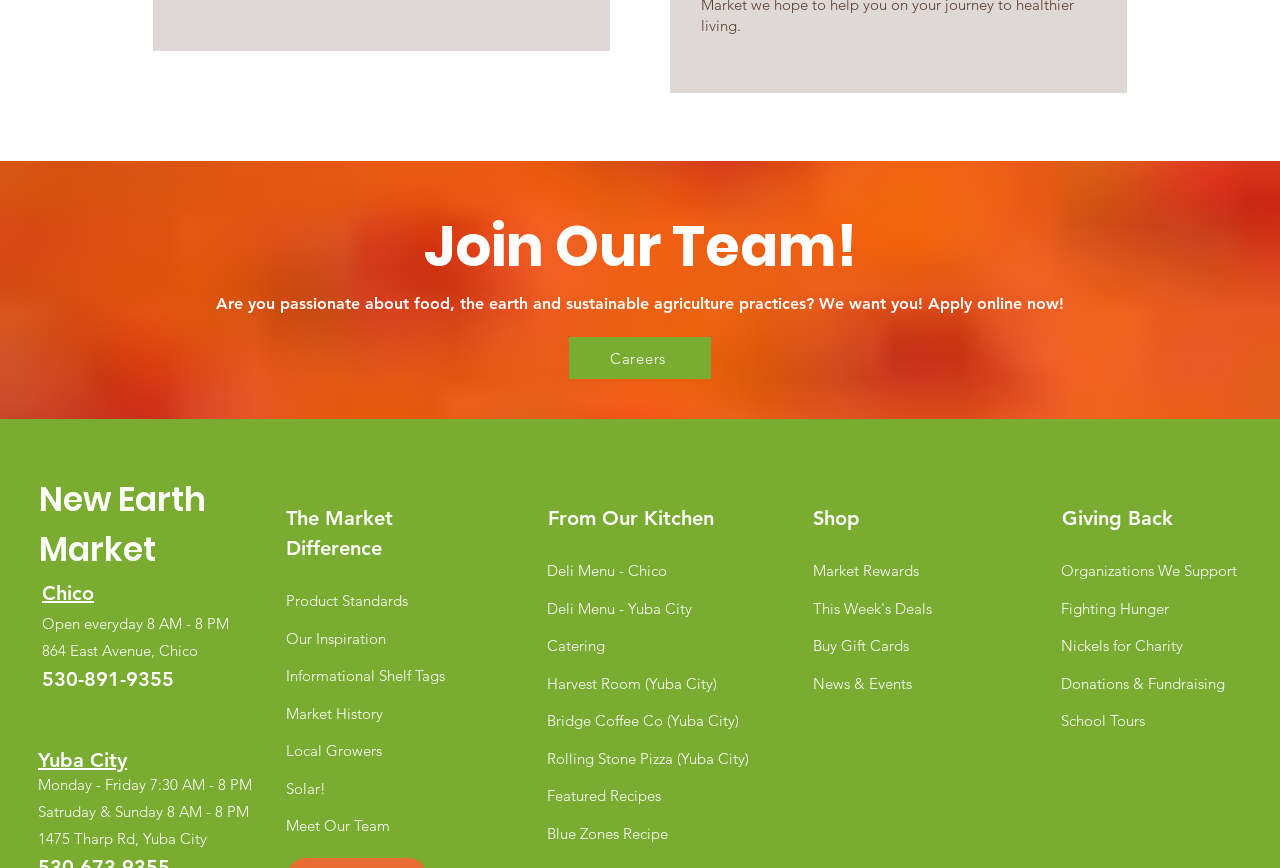Provide the bounding box coordinates of the section that needs to be clicked to accomplish the following instruction: "Get information about market rewards."

[0.635, 0.647, 0.718, 0.668]